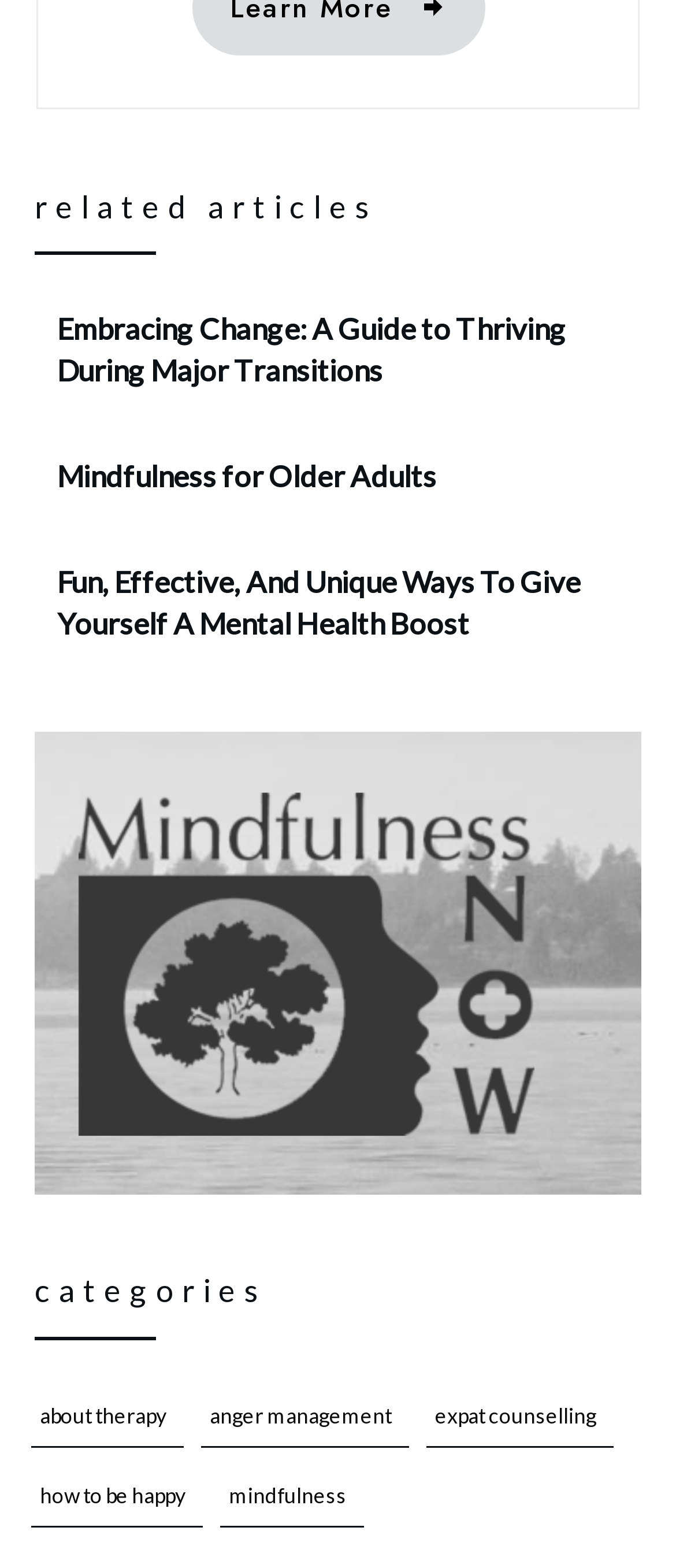What is the title of the second article? Look at the image and give a one-word or short phrase answer.

Mindfulness for Older Adults